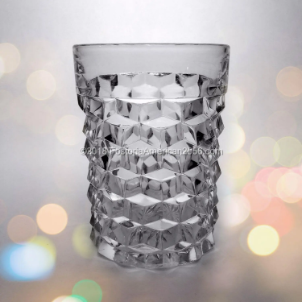Give a detailed account of everything present in the image.

This image features the Regular Table Tumbler from the Fostoria American Pattern, an iconic piece characterized by its unique textured surface. The tumbler showcases a beautifully faceted design, with sharp geometric shapes that catch and reflect light, demonstrating the craftsmanship typical of Fostoria glassware. It stands approximately 3⅞ inches tall and has a capacity of about 8 ounces. Produced between 1915 and 1982, this tumbler is a prominent example of American glass design, favored for its versatility and aesthetic appeal. The backdrop includes softly blurred colors, enhancing the elegant presence of the glass and highlighting its exquisite clarity and intricate details.